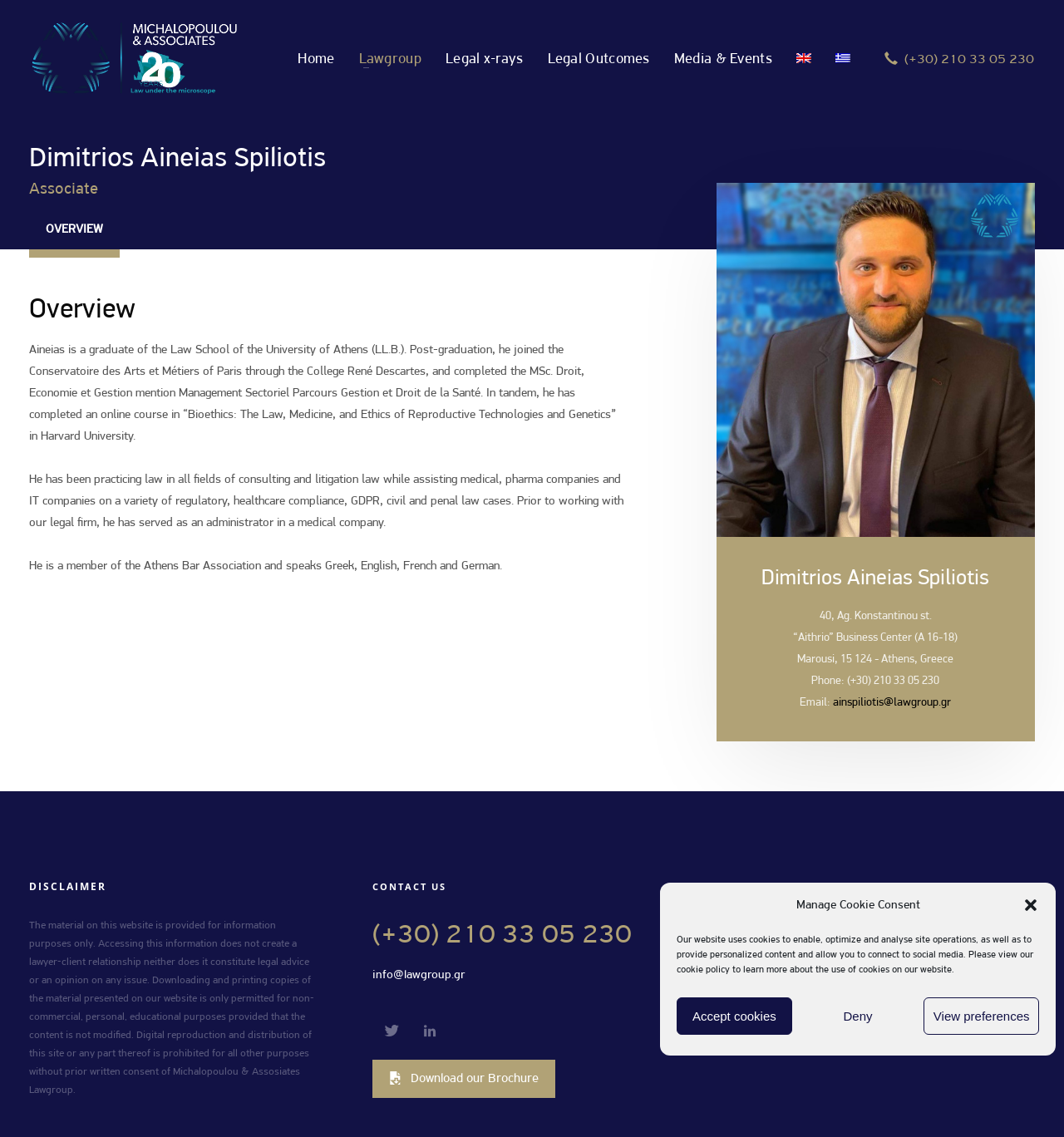Pinpoint the bounding box coordinates for the area that should be clicked to perform the following instruction: "Contact via email".

[0.783, 0.611, 0.894, 0.623]